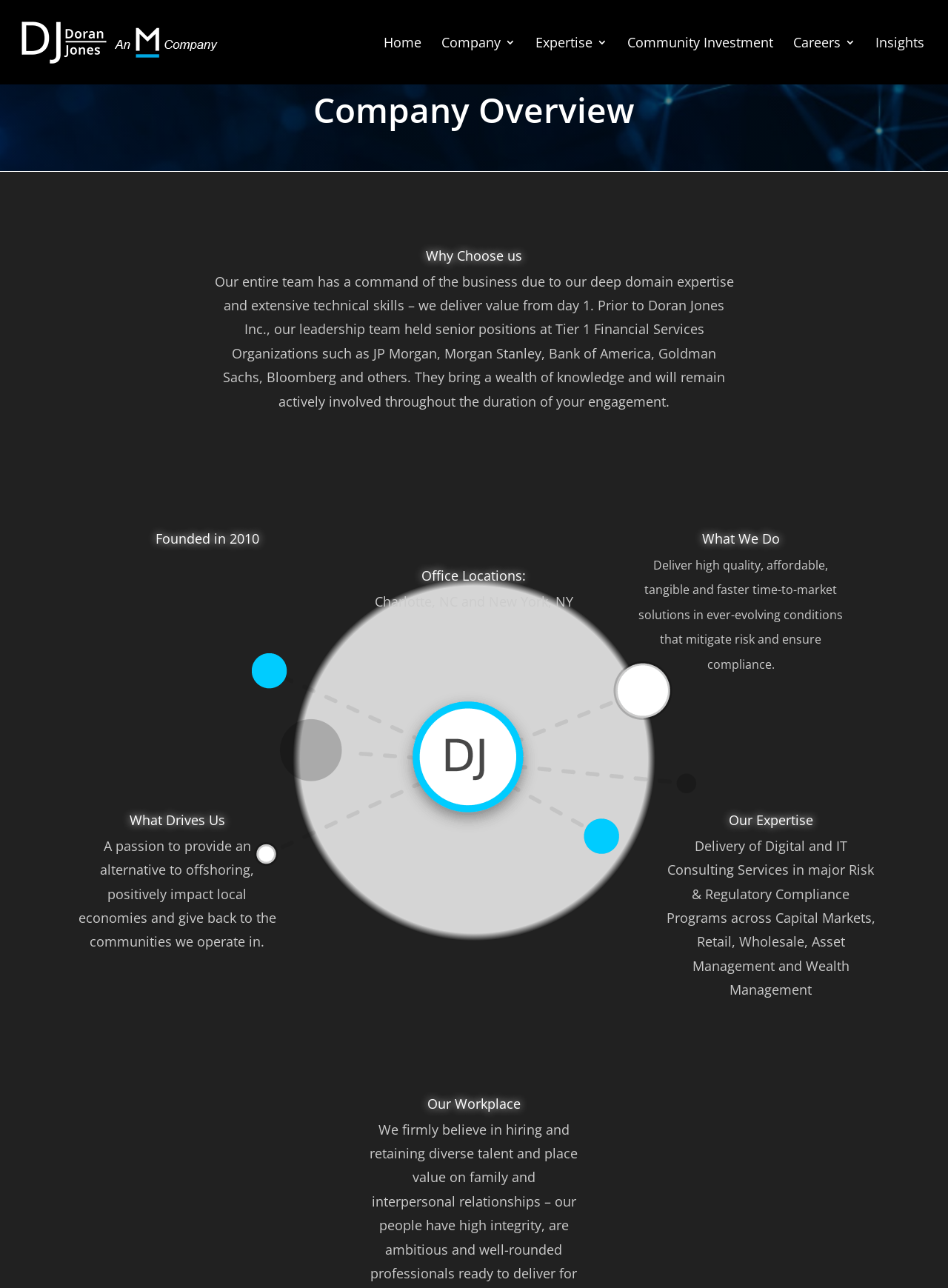Give a detailed overview of the webpage's appearance and contents.

The webpage is about Doran Jones Inc., a company that provides digital and IT consulting services. At the top left corner, there is a logo of Doran Jones Inc. accompanied by a link to the company's homepage. To the right of the logo, there is a navigation menu with links to different sections of the website, including Home, Company, Expertise, Community Investment, Careers, and Insights.

Below the navigation menu, there is a heading that reads "Company Overview". Underneath this heading, there is a section that describes the company's value proposition, stating that their team has a deep understanding of the business and can deliver value from day one. This section also mentions the leadership team's background in Tier 1 Financial Services Organizations.

To the left of this section, there is a circular icon with the letter "R". Below this icon, there is a heading that reads "Why Choose us". Further down, there is a section that describes the company's founding in 2010 and its office locations in Charlotte, NC, and New York, NY.

On the right side of the page, there are several sections that describe the company's services and values. One section is headed "What We Do" and describes the company's mission to deliver high-quality solutions that mitigate risk and ensure compliance. Another section is headed "What Drives Us" and describes the company's passion to provide an alternative to offshoring and positively impact local economies.

Further down, there is a section headed "Our Expertise" that describes the company's delivery of digital and IT consulting services in major risk and regulatory compliance programs. Finally, there is a section headed "Our Workplace" that provides more information about the company's work environment. Throughout the page, there are several icons and graphics that add visual interest and break up the text.